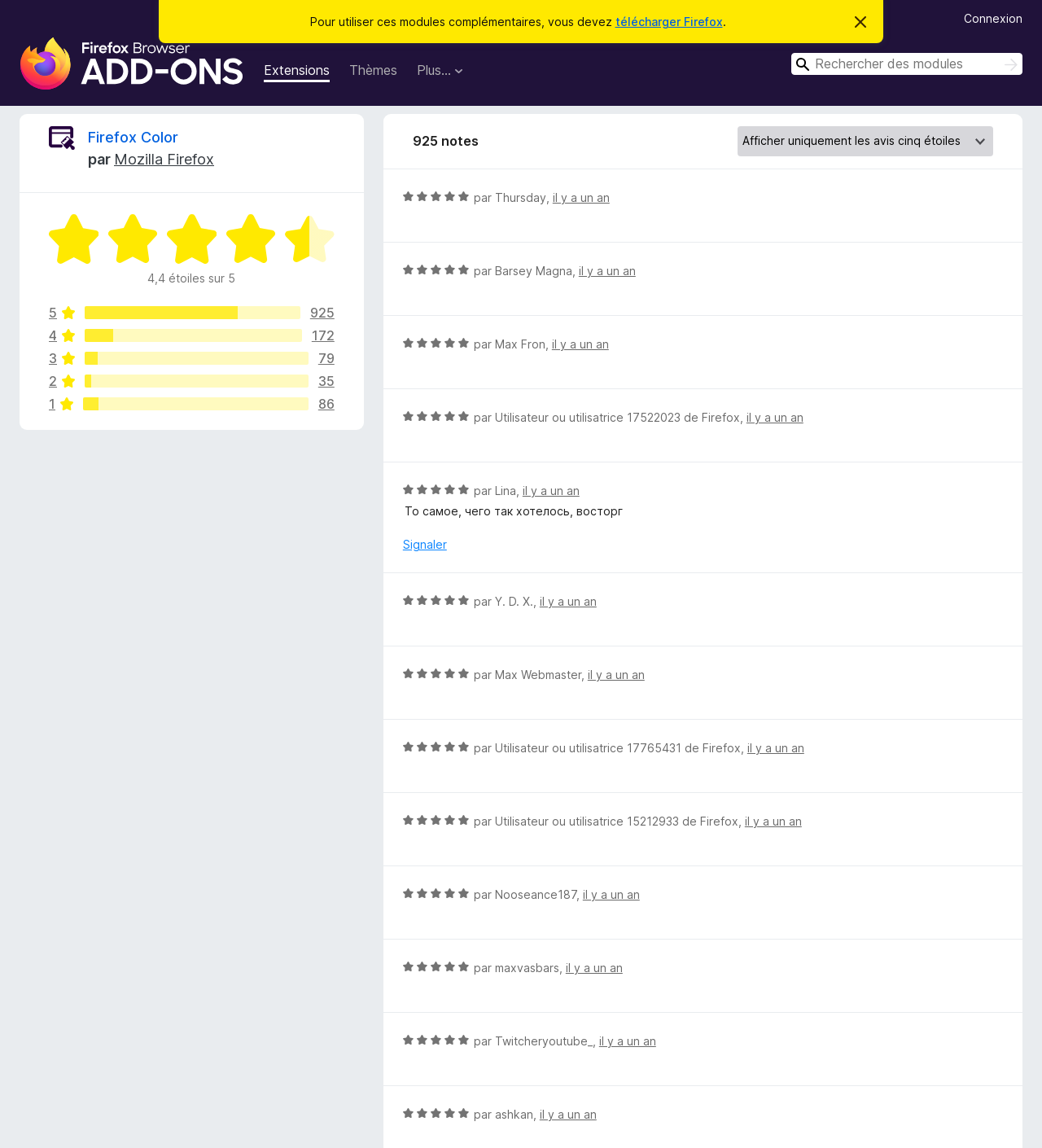Specify the bounding box coordinates of the element's area that should be clicked to execute the given instruction: "read reviews". The coordinates should be four float numbers between 0 and 1, i.e., [left, top, right, bottom].

[0.047, 0.11, 0.075, 0.135]